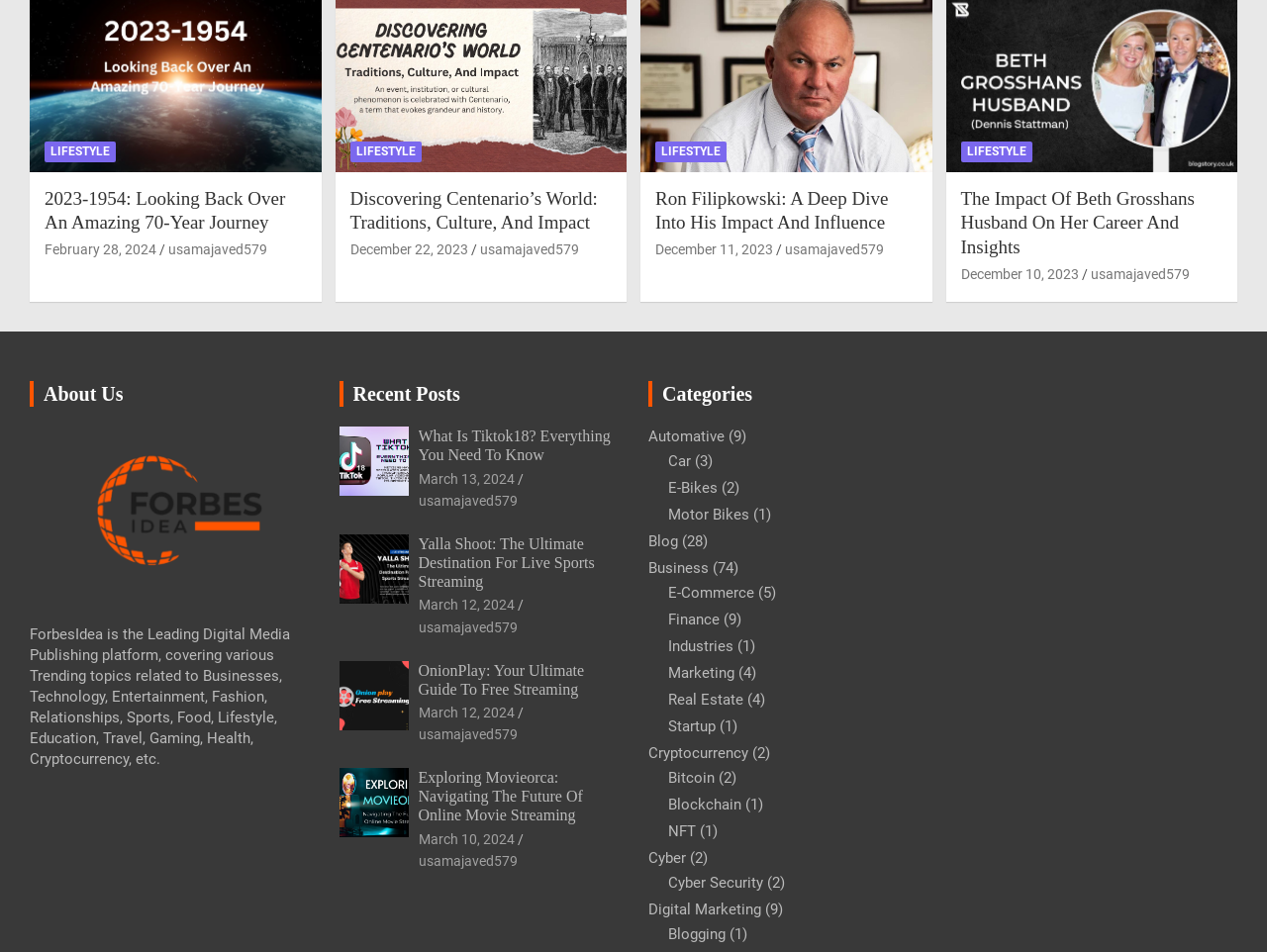Answer this question in one word or a short phrase: What is the title of the article associated with the date 'December 10, 2023'?

The Impact Of Beth Grosshans Husband On Her Career And Insights